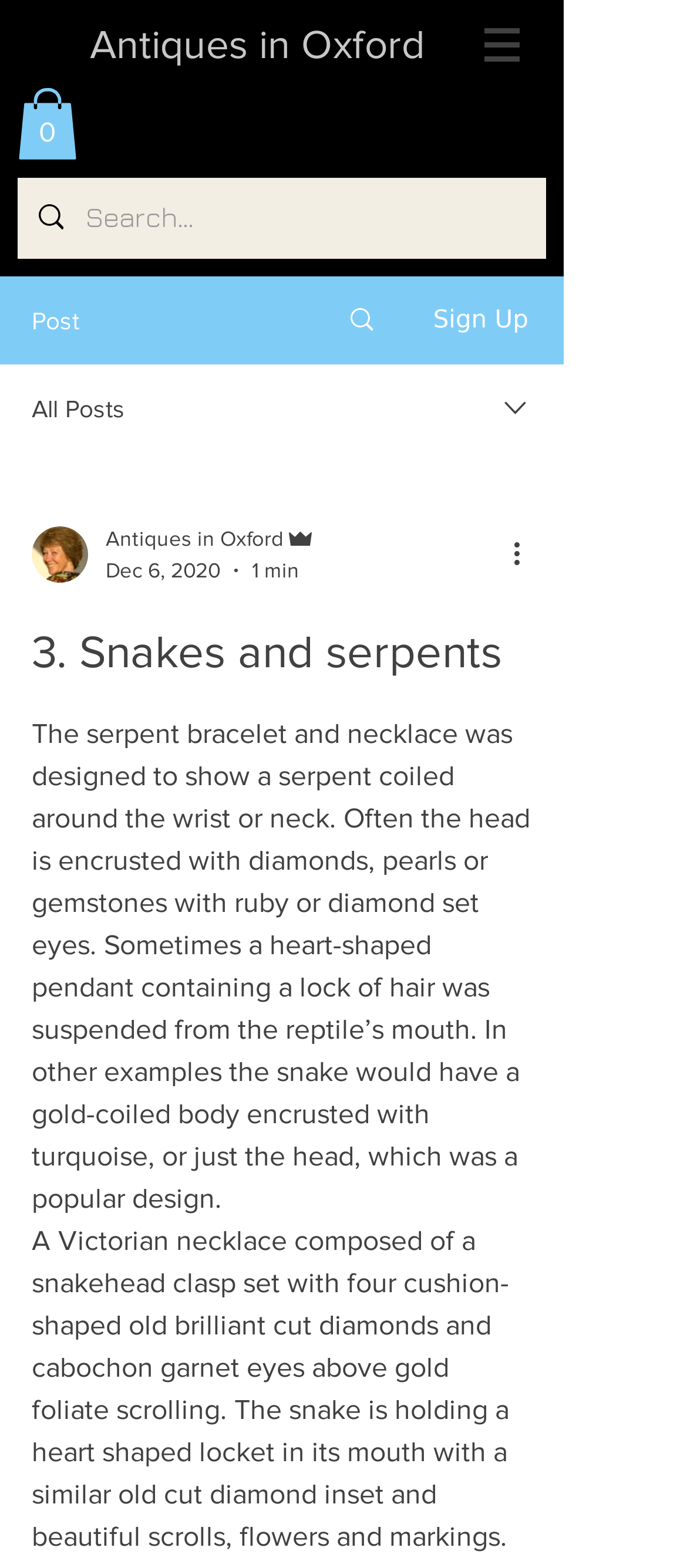Determine the main heading of the webpage and generate its text.

Antiques in Oxford